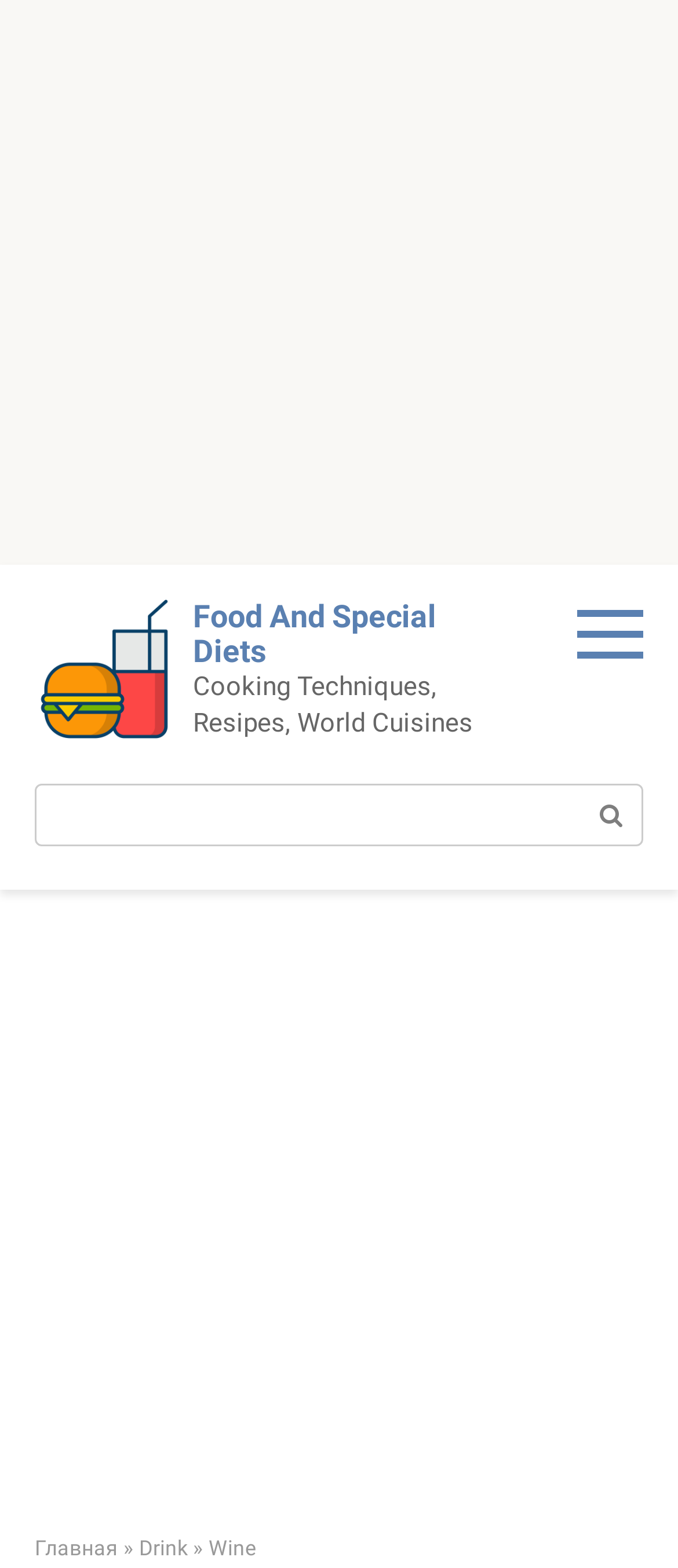What is the icon on the search button?
Look at the image and answer with only one word or phrase.

Magnifying glass